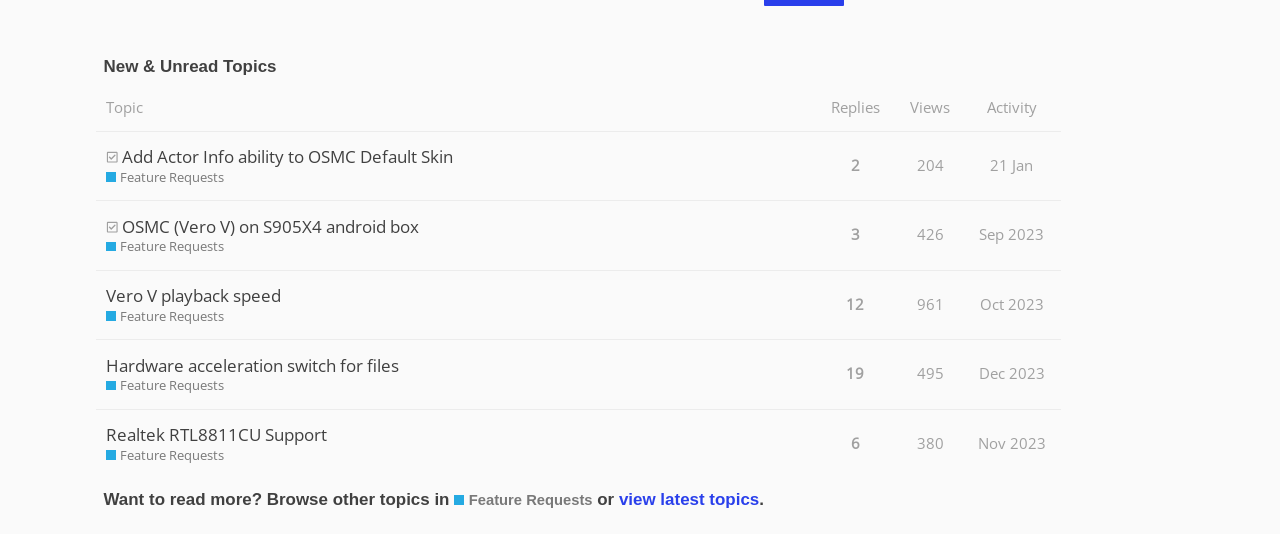Highlight the bounding box coordinates of the region I should click on to meet the following instruction: "Sort by replies".

[0.639, 0.162, 0.697, 0.246]